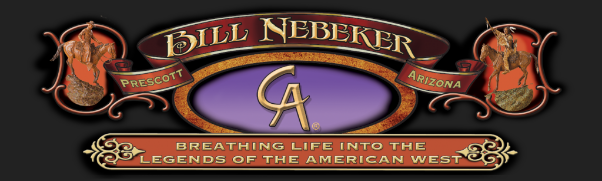Refer to the image and offer a detailed explanation in response to the question: What is the theme of the artist's work?

The tagline 'Breathing life into the legends of the American West' and the decorative elements with Cowboy and Western influences suggest that the artist's work is focused on celebrating the traditions and stories of the American West.